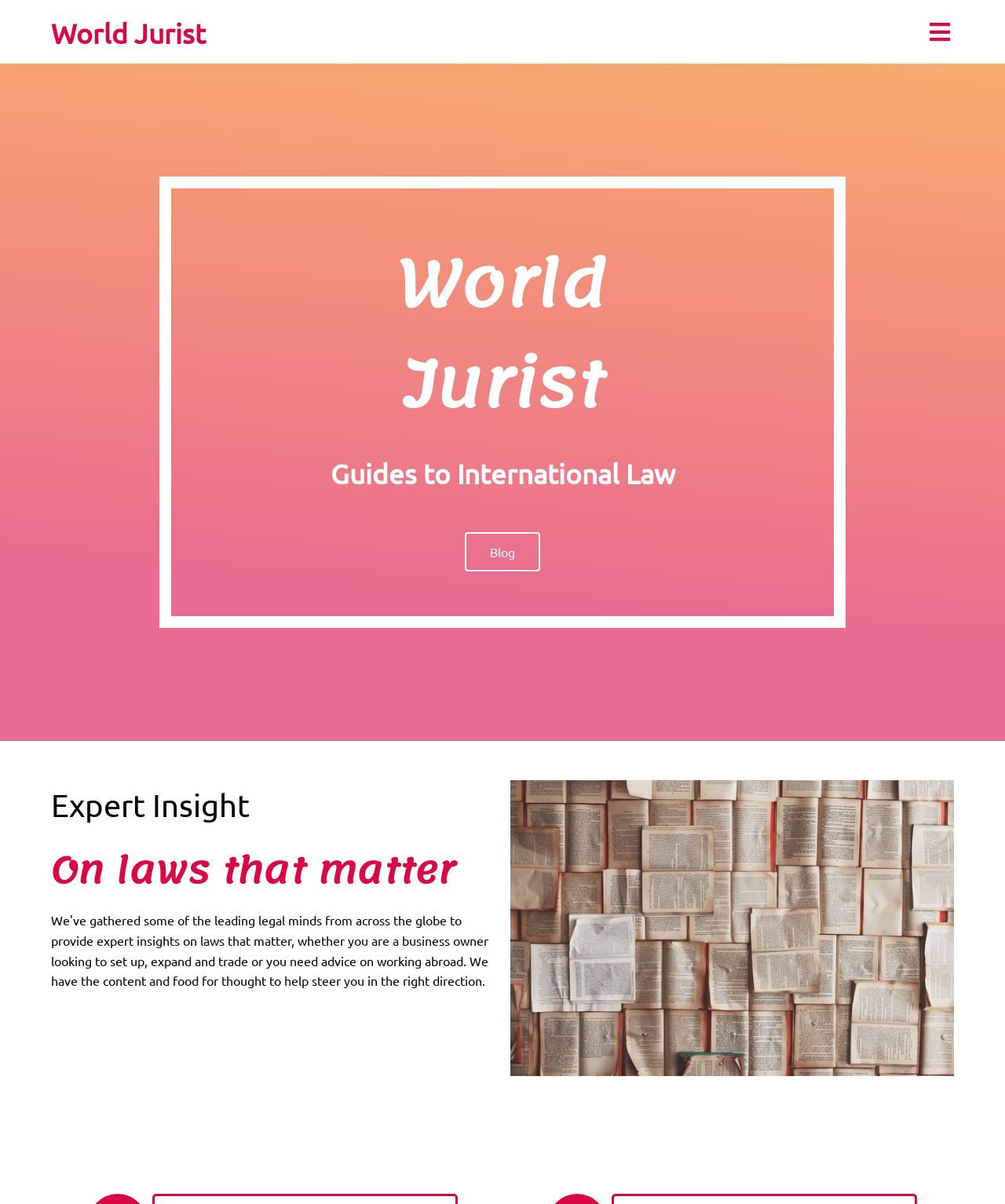What is the theme of the blog posts?
Based on the image, provide your answer in one word or phrase.

Laws that matter